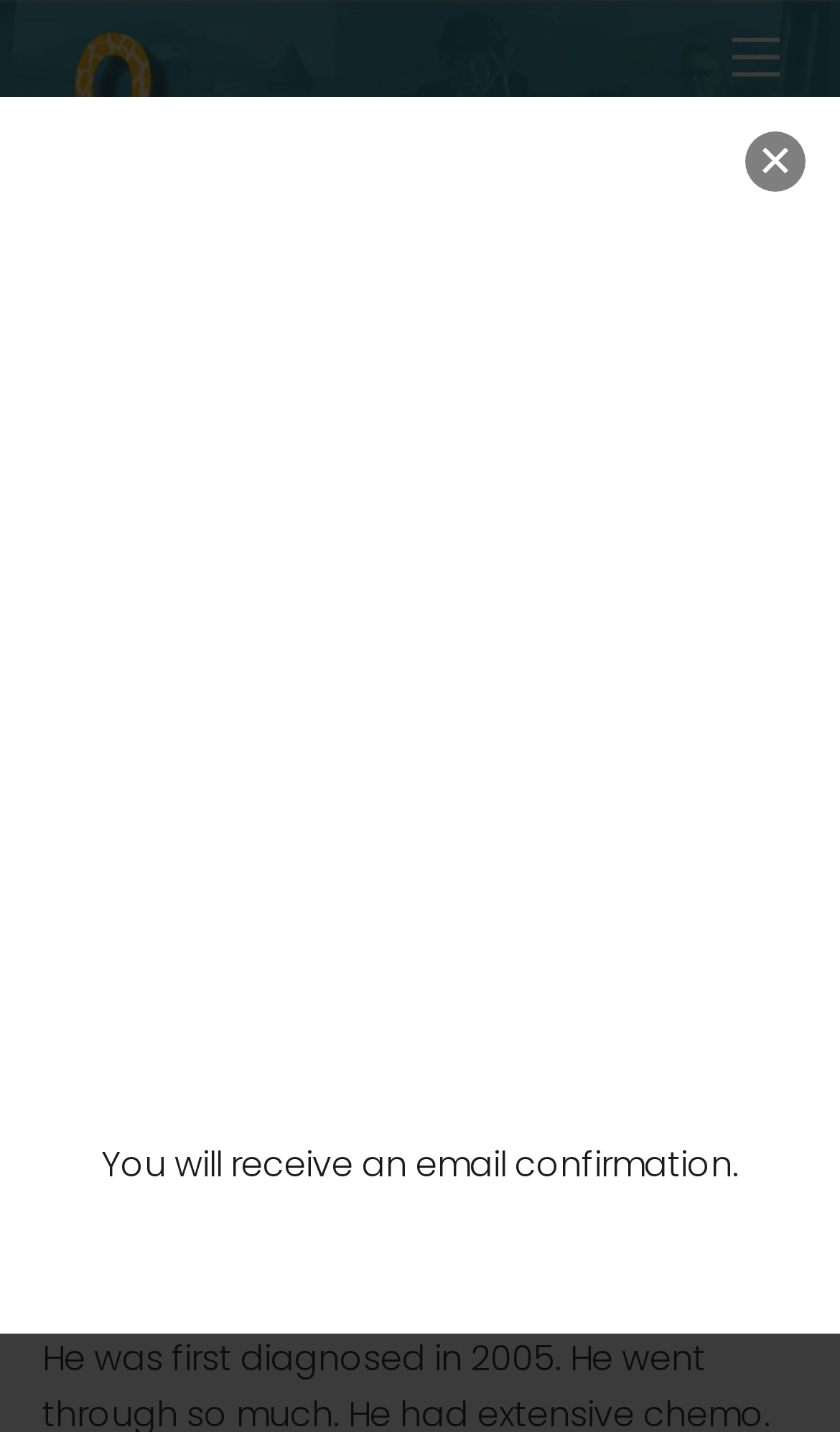Determine the main text heading of the webpage and provide its content.

Alicia Currin’s Story